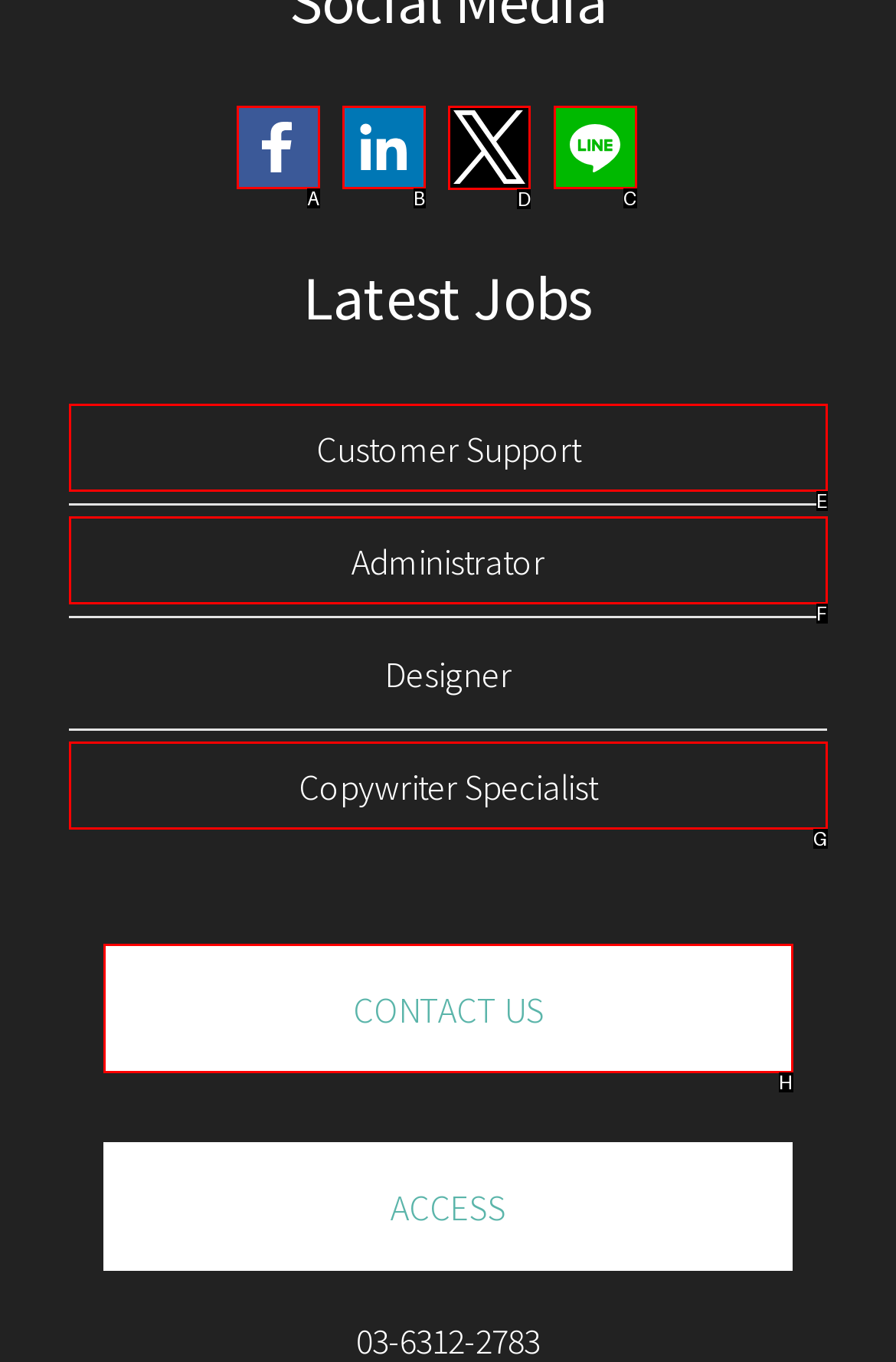To complete the task: Follow on Twitter, select the appropriate UI element to click. Respond with the letter of the correct option from the given choices.

D